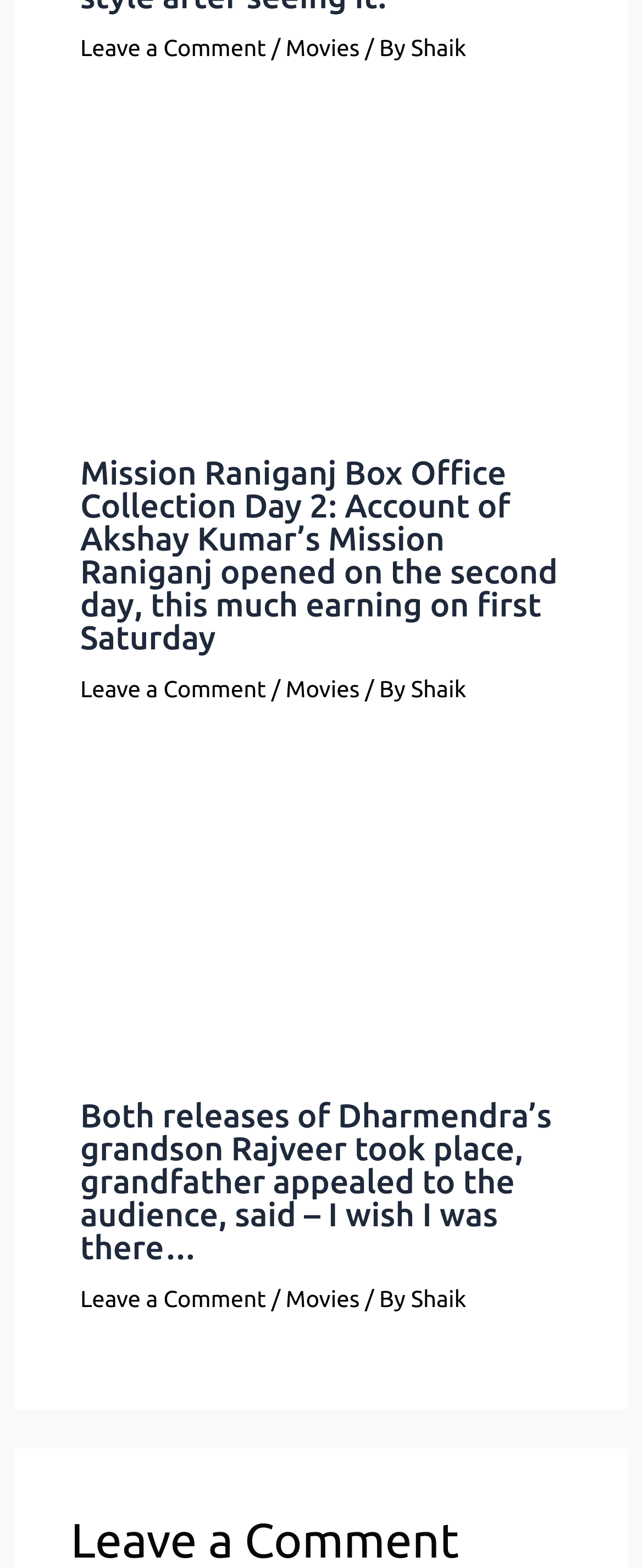How many articles are on this webpage?
Give a one-word or short-phrase answer derived from the screenshot.

2